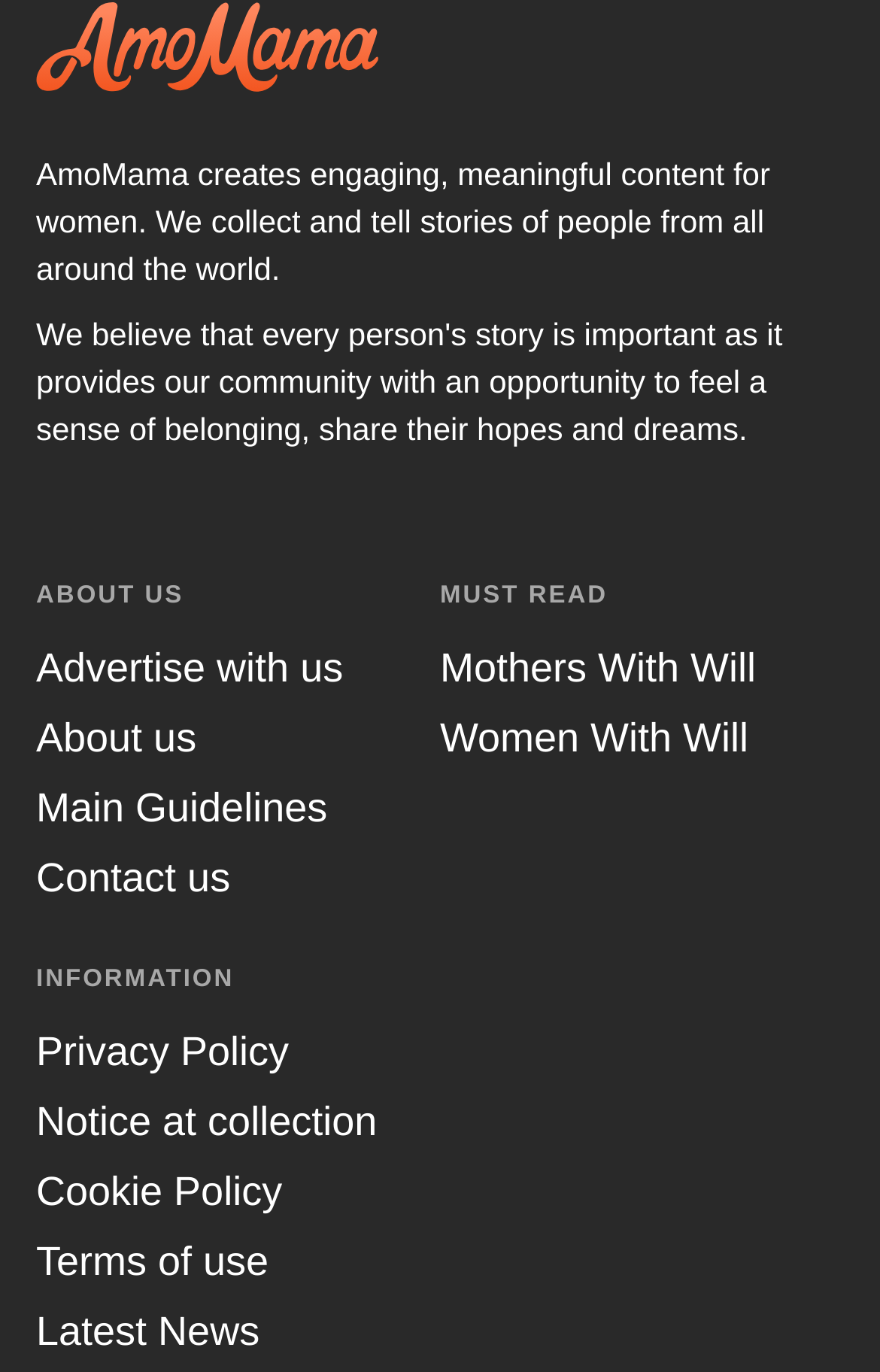Can you specify the bounding box coordinates of the area that needs to be clicked to fulfill the following instruction: "read latest news"?

[0.041, 0.954, 0.295, 0.987]